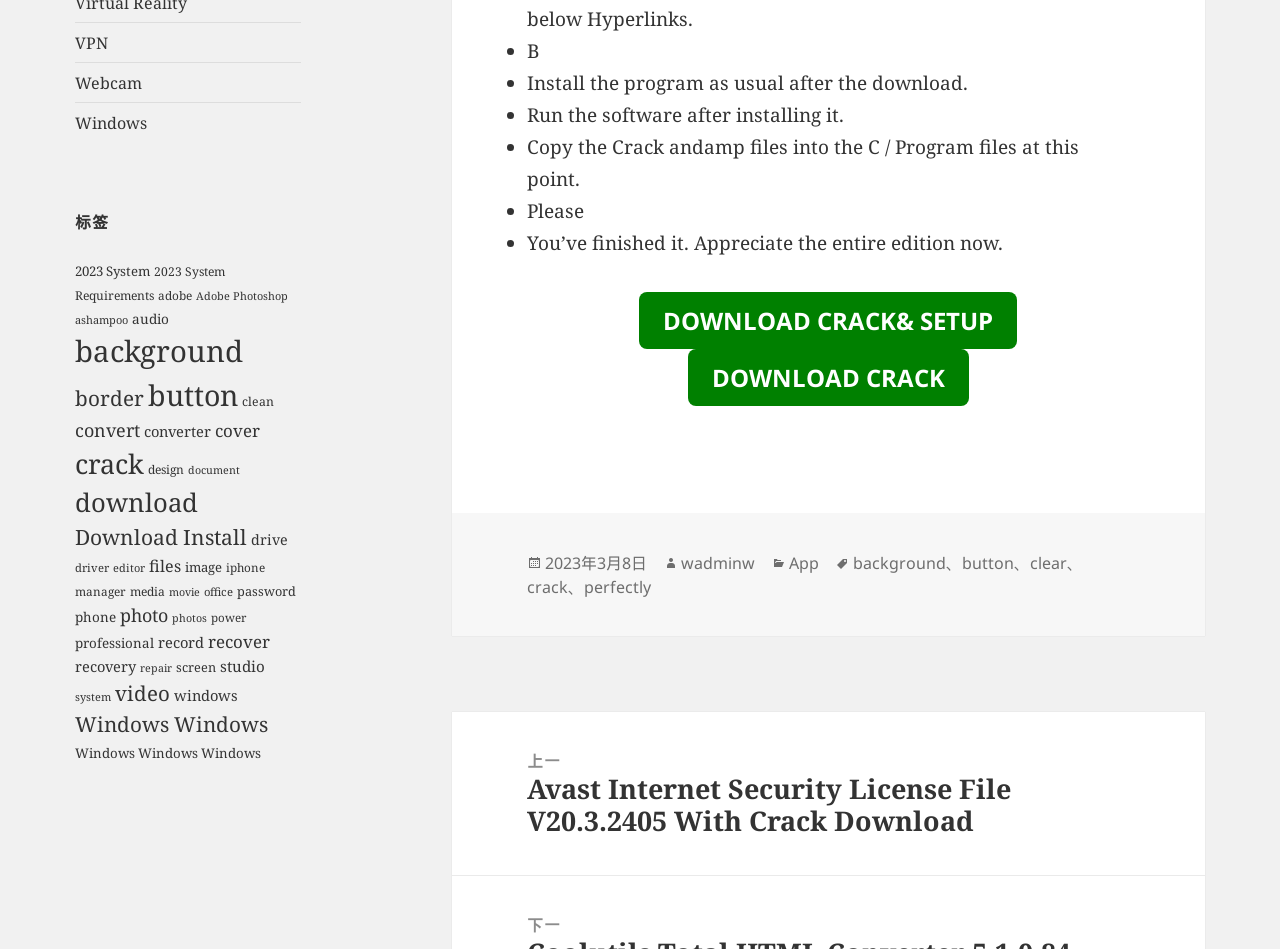Specify the bounding box coordinates of the region I need to click to perform the following instruction: "Click on the 'VPN' link". The coordinates must be four float numbers in the range of 0 to 1, i.e., [left, top, right, bottom].

[0.059, 0.033, 0.085, 0.056]